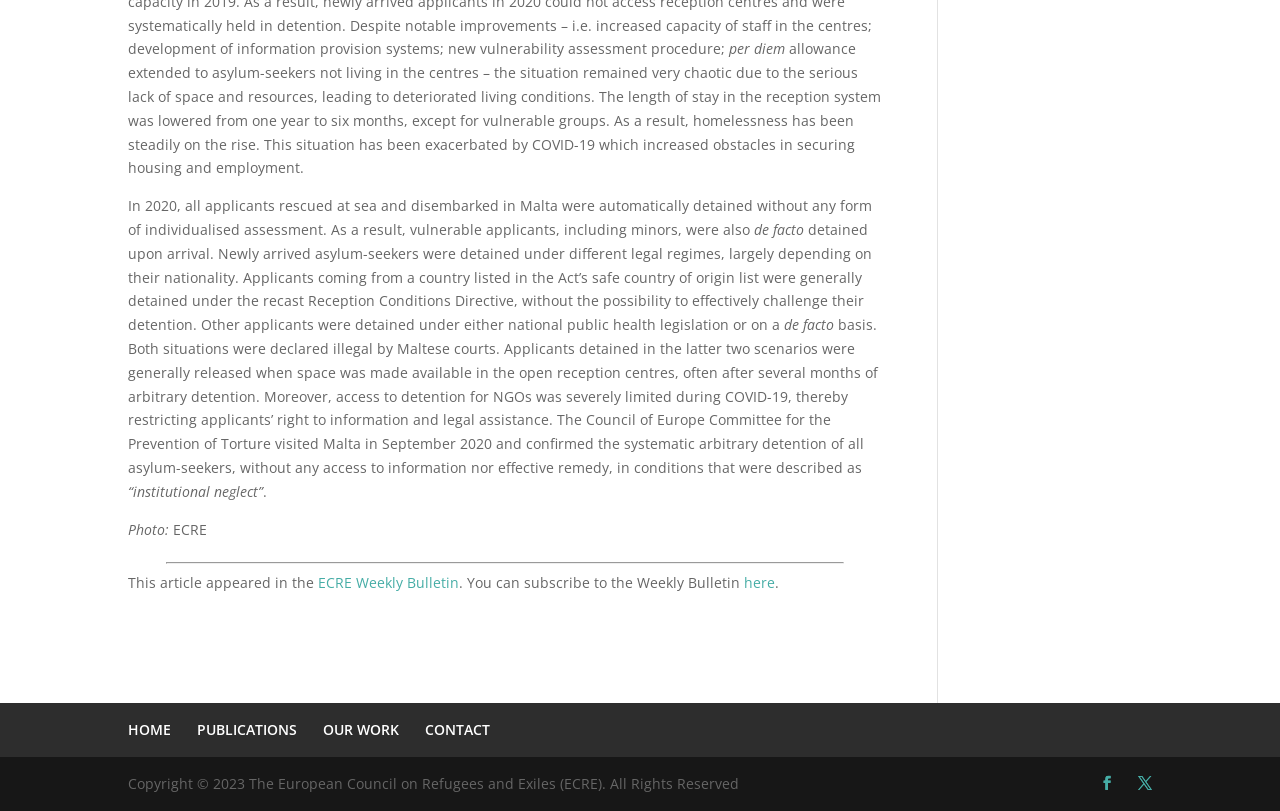What is the topic of the article?
Please provide a comprehensive answer based on the visual information in the image.

The article discusses the situation of asylum seekers in Malta, specifically the detention of applicants and the lack of space and resources, leading to deteriorated living conditions.